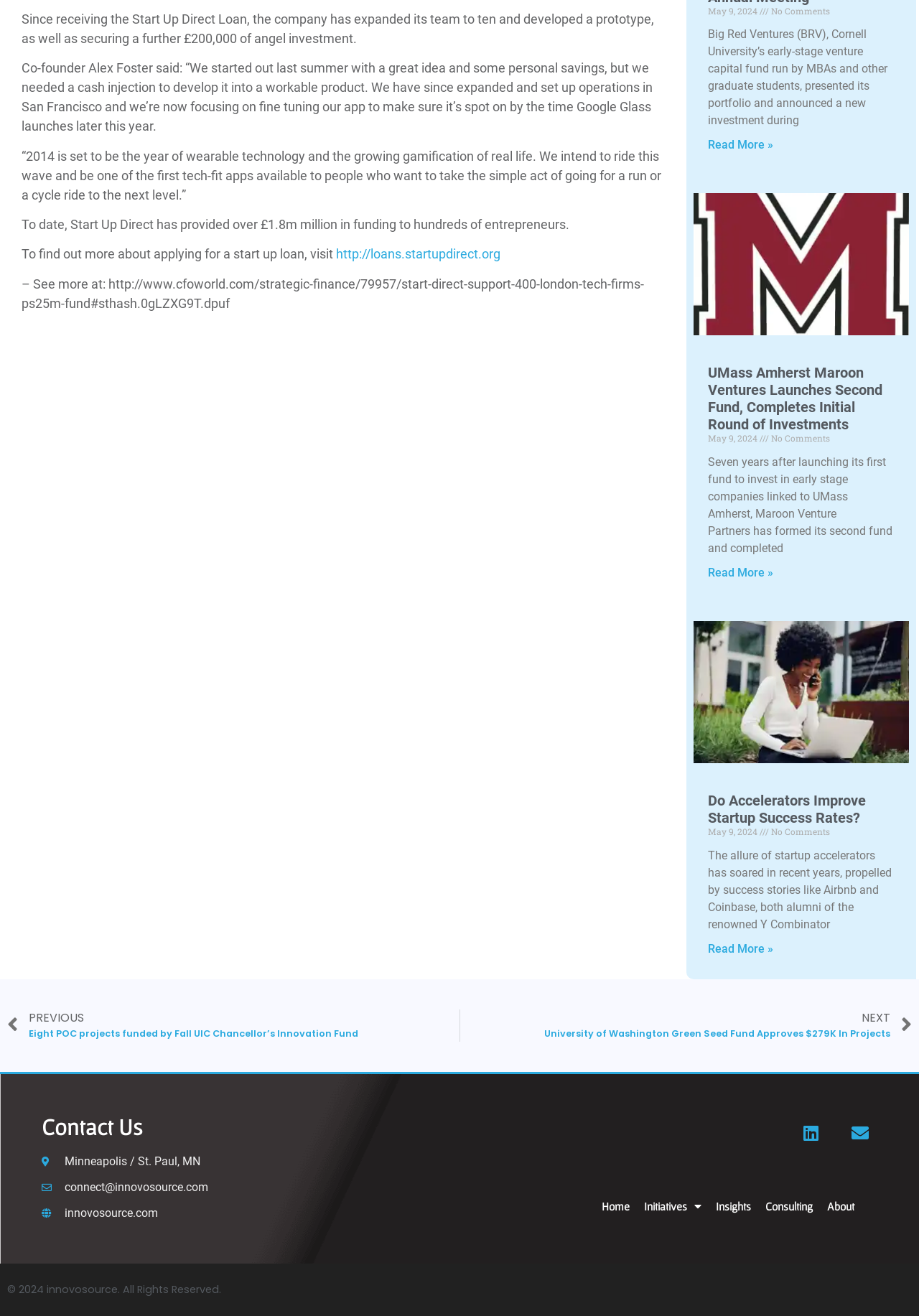Identify the bounding box for the UI element described as: "Next Post →". Ensure the coordinates are four float numbers between 0 and 1, formatted as [left, top, right, bottom].

None